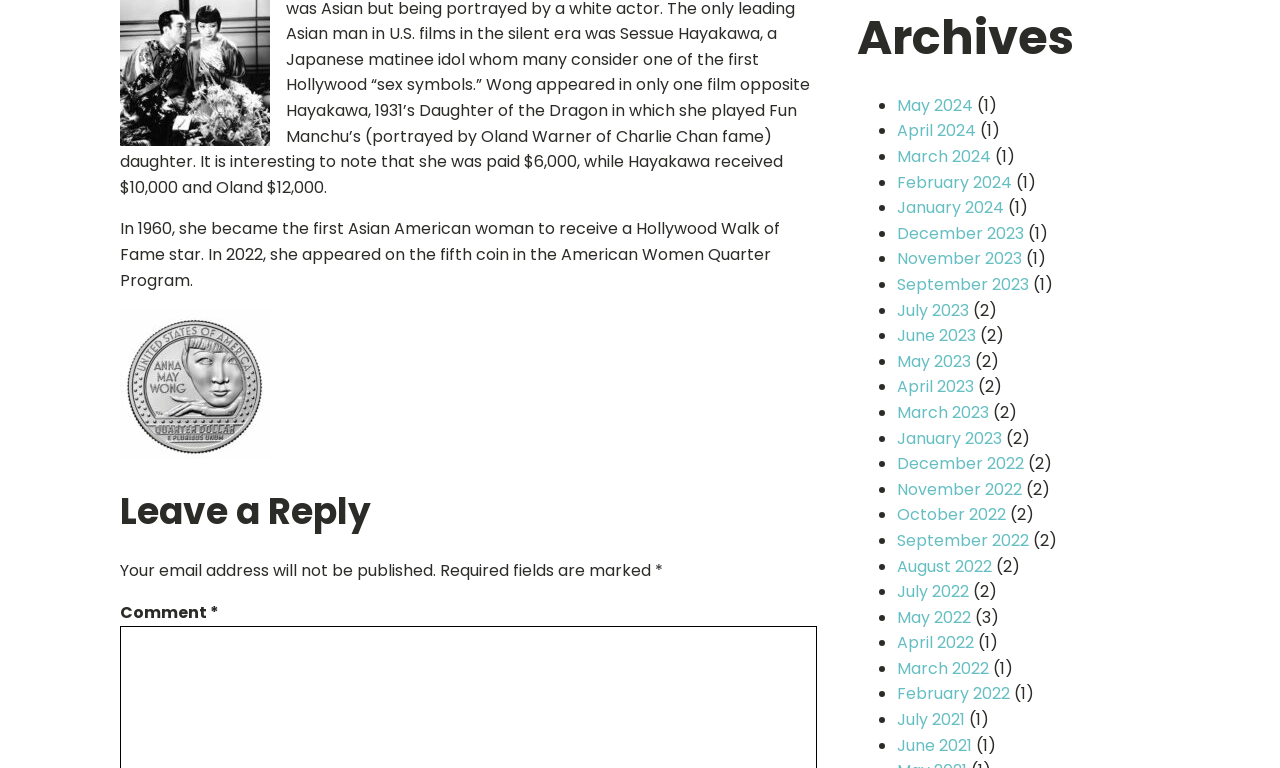Locate the bounding box coordinates of the clickable element to fulfill the following instruction: "Click on May 2024". Provide the coordinates as four float numbers between 0 and 1 in the format [left, top, right, bottom].

[0.701, 0.122, 0.76, 0.152]